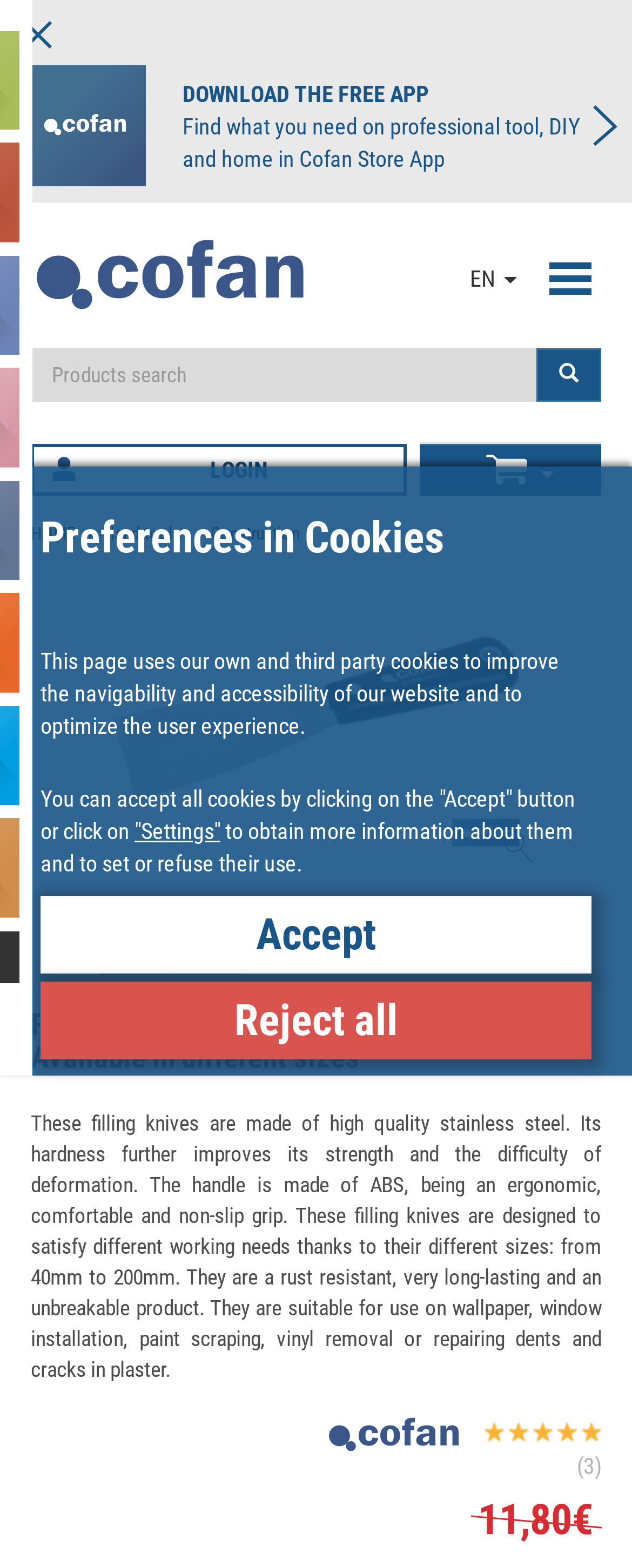Answer the following inquiry with a single word or phrase:
What is the material of the filling knife?

Stainless steel